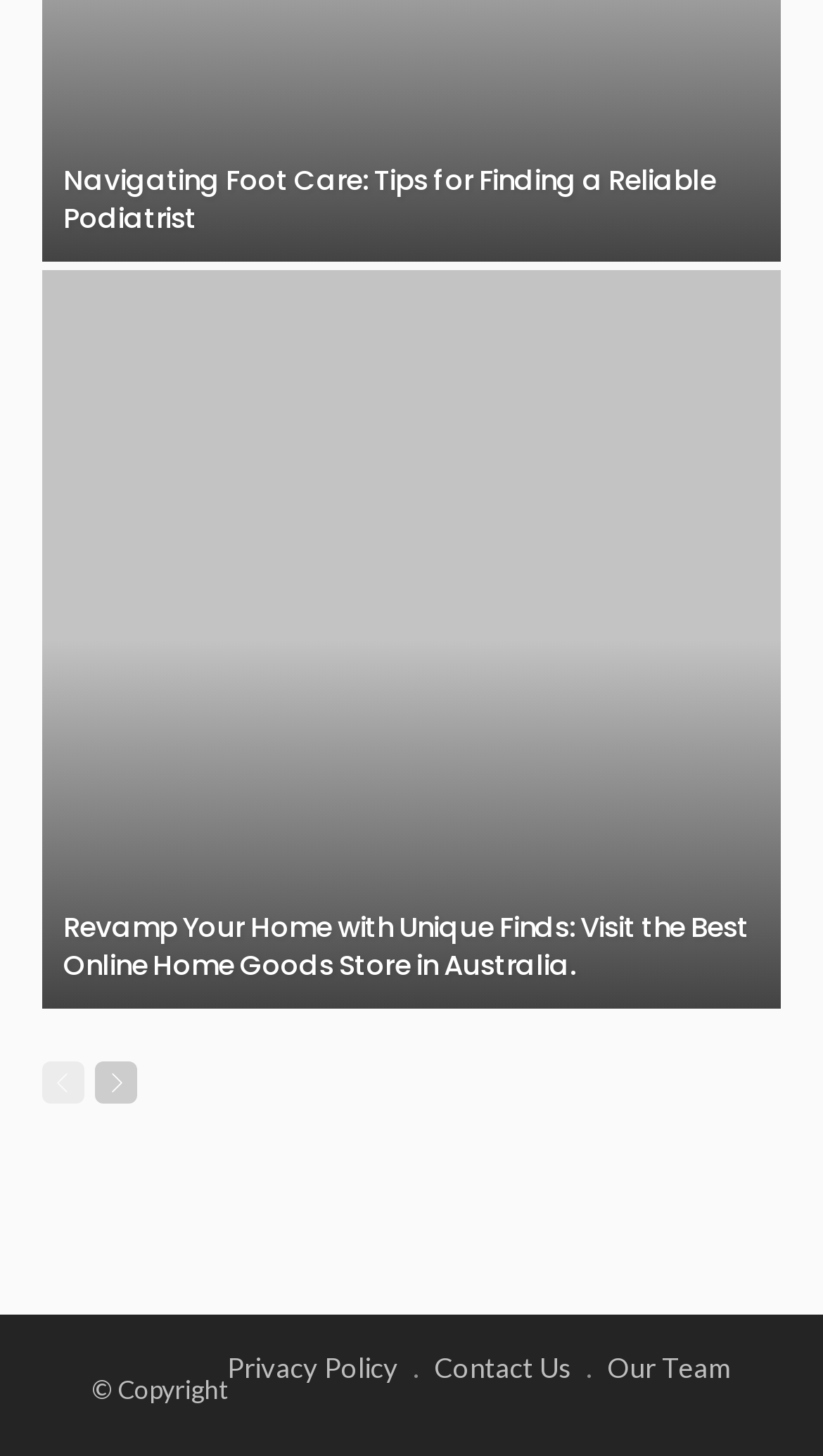What is the topic of the first article?
Refer to the image and give a detailed answer to the question.

The first article's heading is 'Navigating Foot Care: Tips for Finding a Reliable Podiatrist', which suggests that the topic of the article is related to foot care and finding a reliable podiatrist.